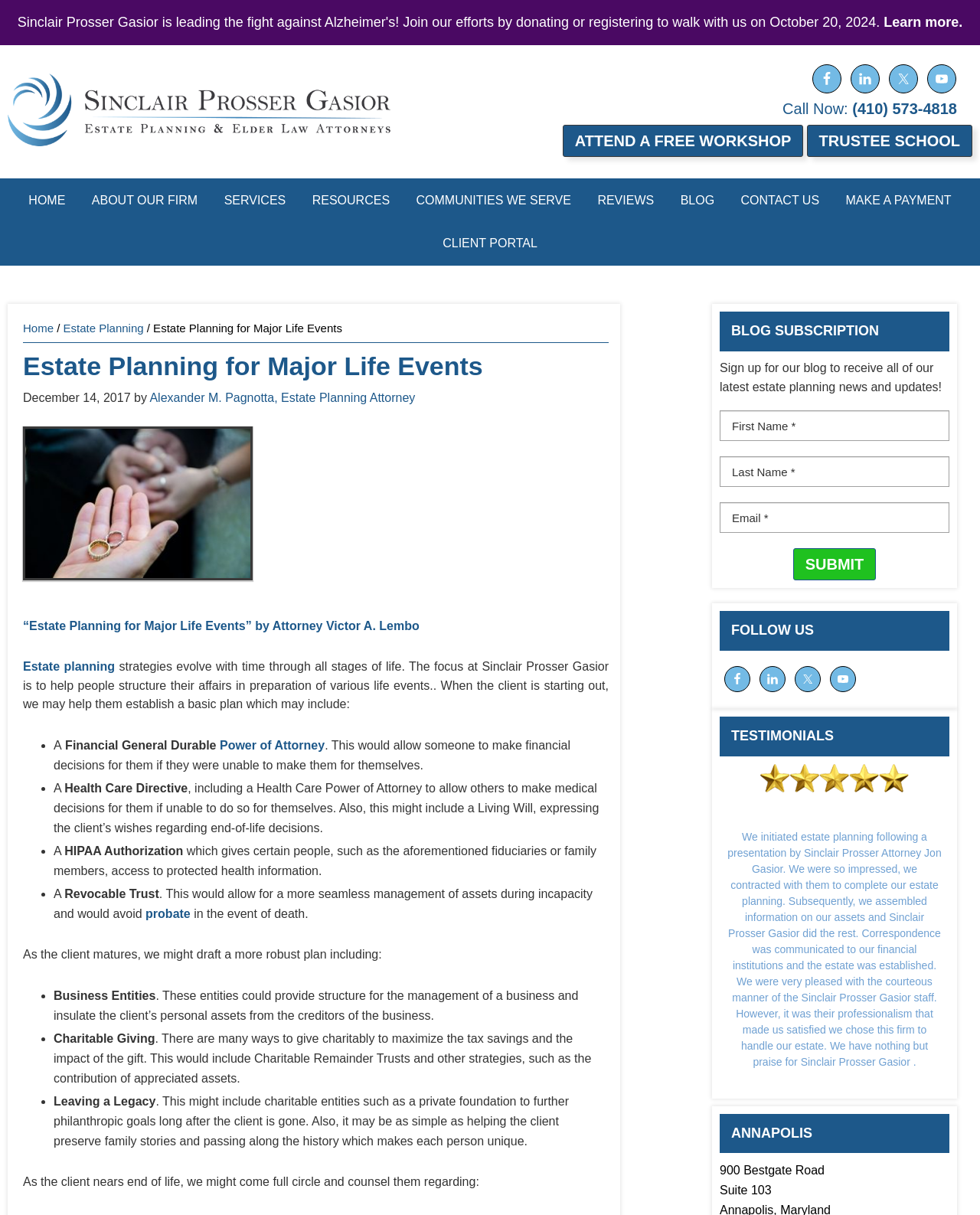Determine the bounding box of the UI element mentioned here: "Make A Payment". The coordinates must be in the format [left, top, right, bottom] with values ranging from 0 to 1.

[0.851, 0.148, 0.983, 0.183]